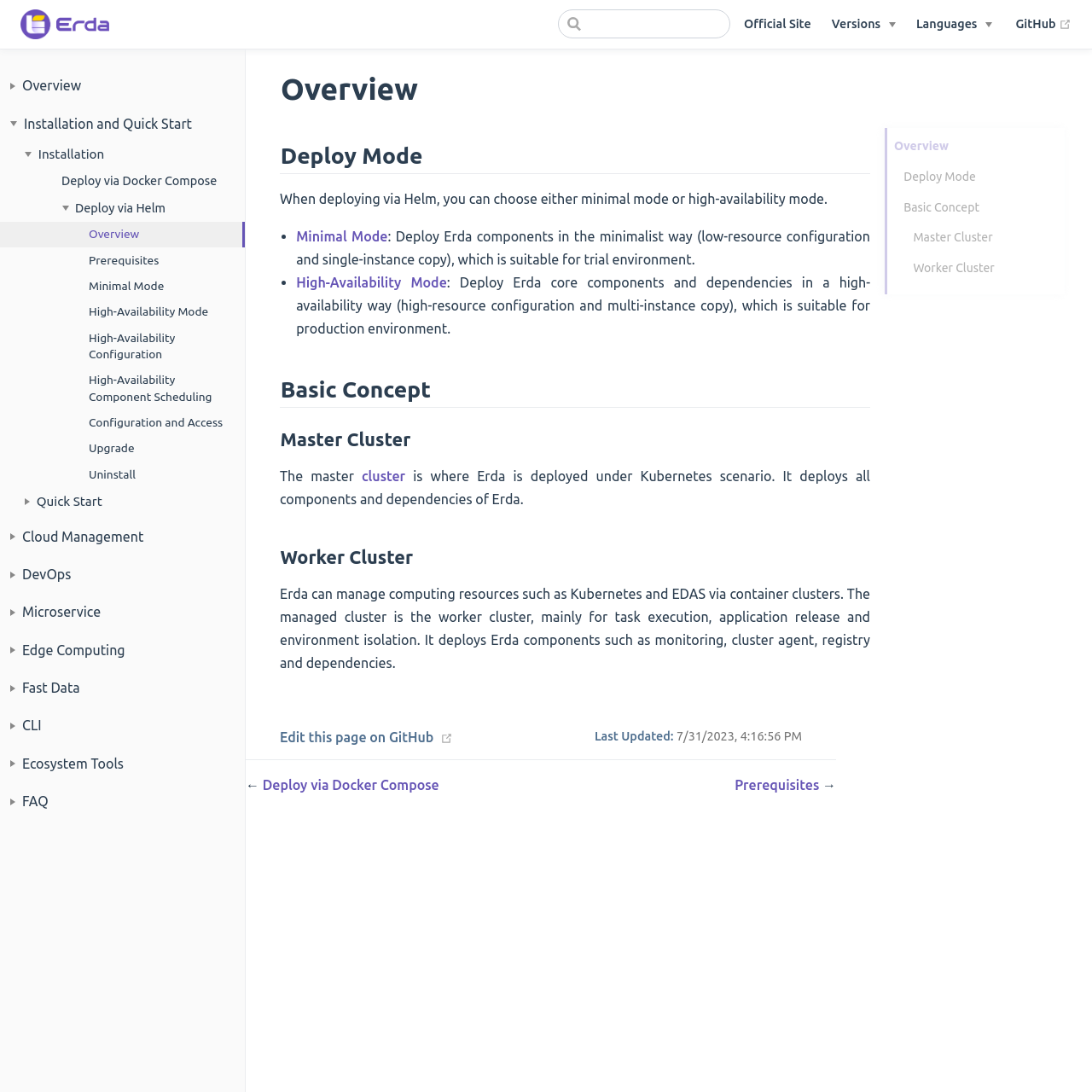Using the information in the image, give a detailed answer to the following question: When was the webpage last updated?

The last updated time can be found in the footer section of the webpage, where it says 'Last Updated: 7/31/2023, 4:16:56 PM'.